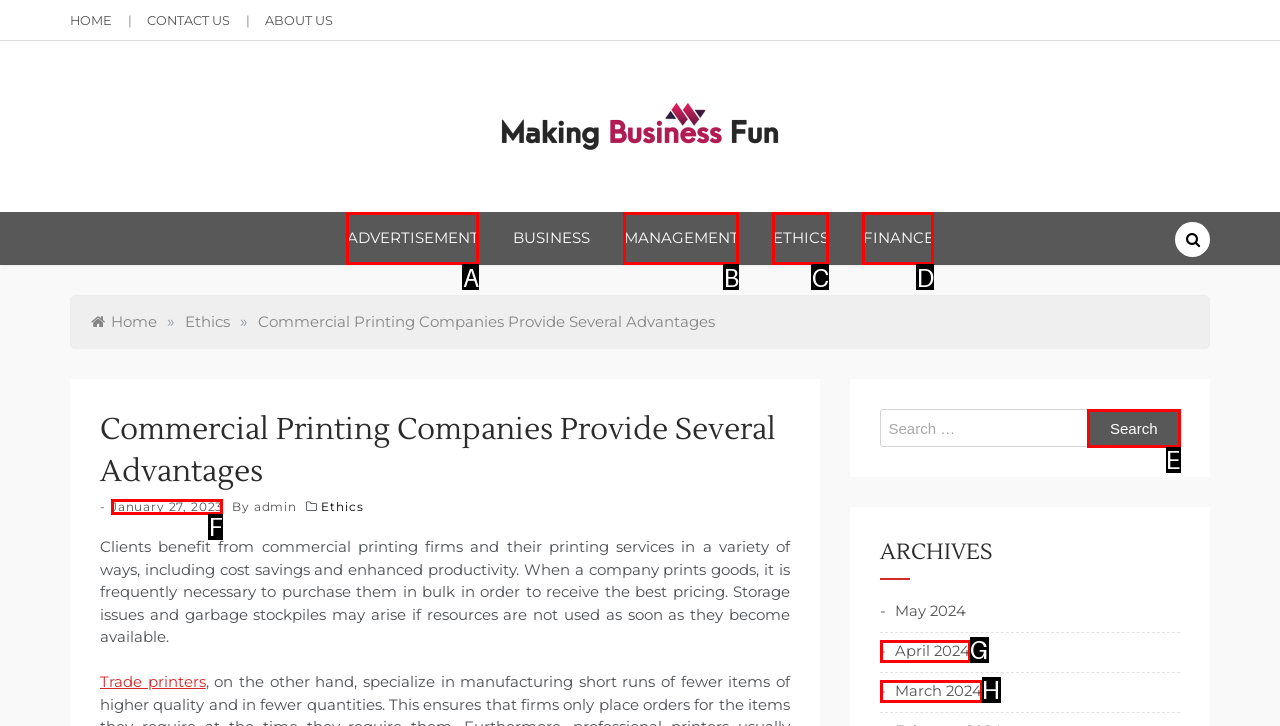What is the letter of the UI element you should click to Read the article posted on January 27, 2023? Provide the letter directly.

F